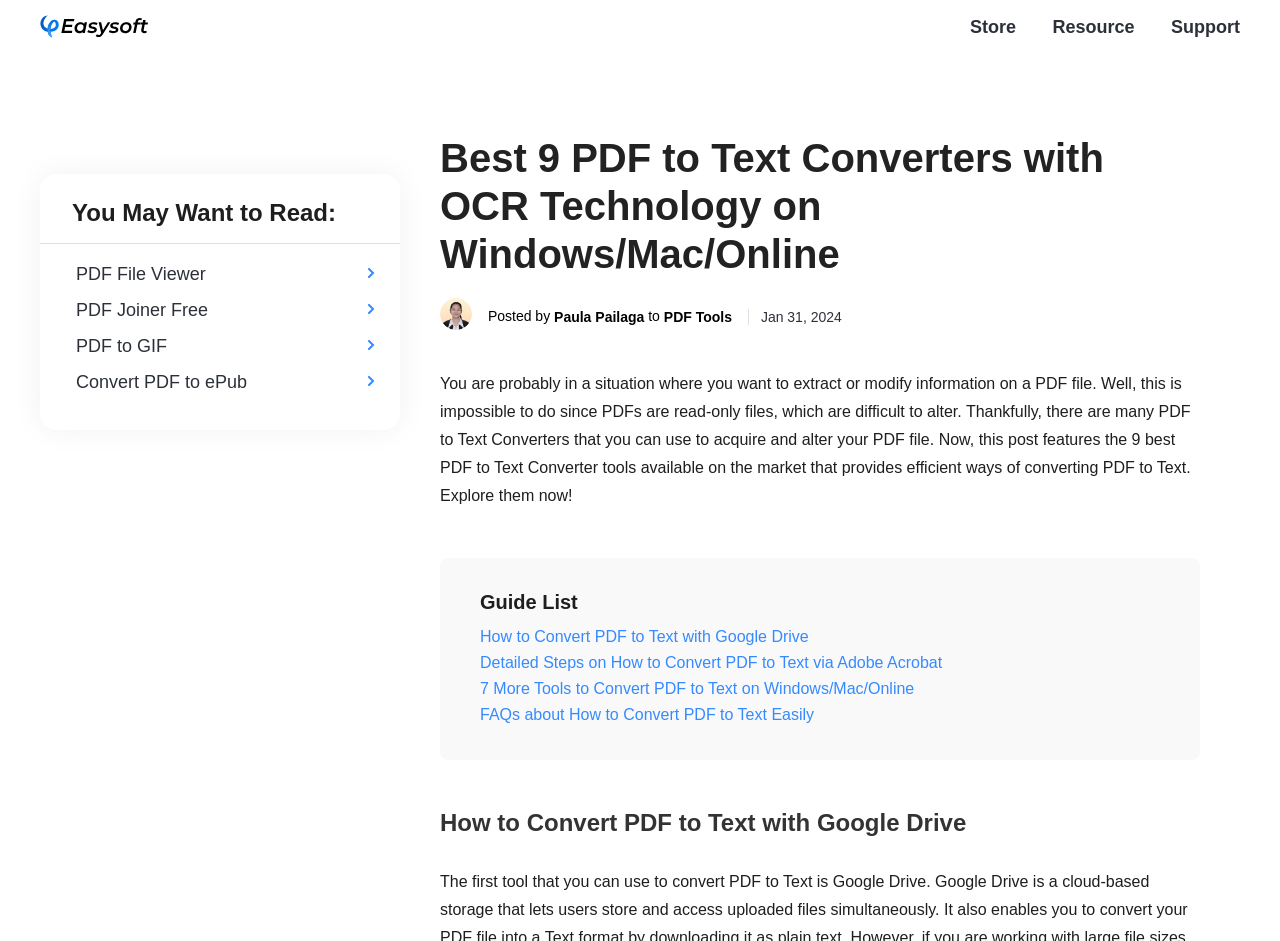Determine the bounding box coordinates of the region I should click to achieve the following instruction: "Click the 'Logo' link". Ensure the bounding box coordinates are four float numbers between 0 and 1, i.e., [left, top, right, bottom].

[0.031, 0.016, 0.116, 0.041]